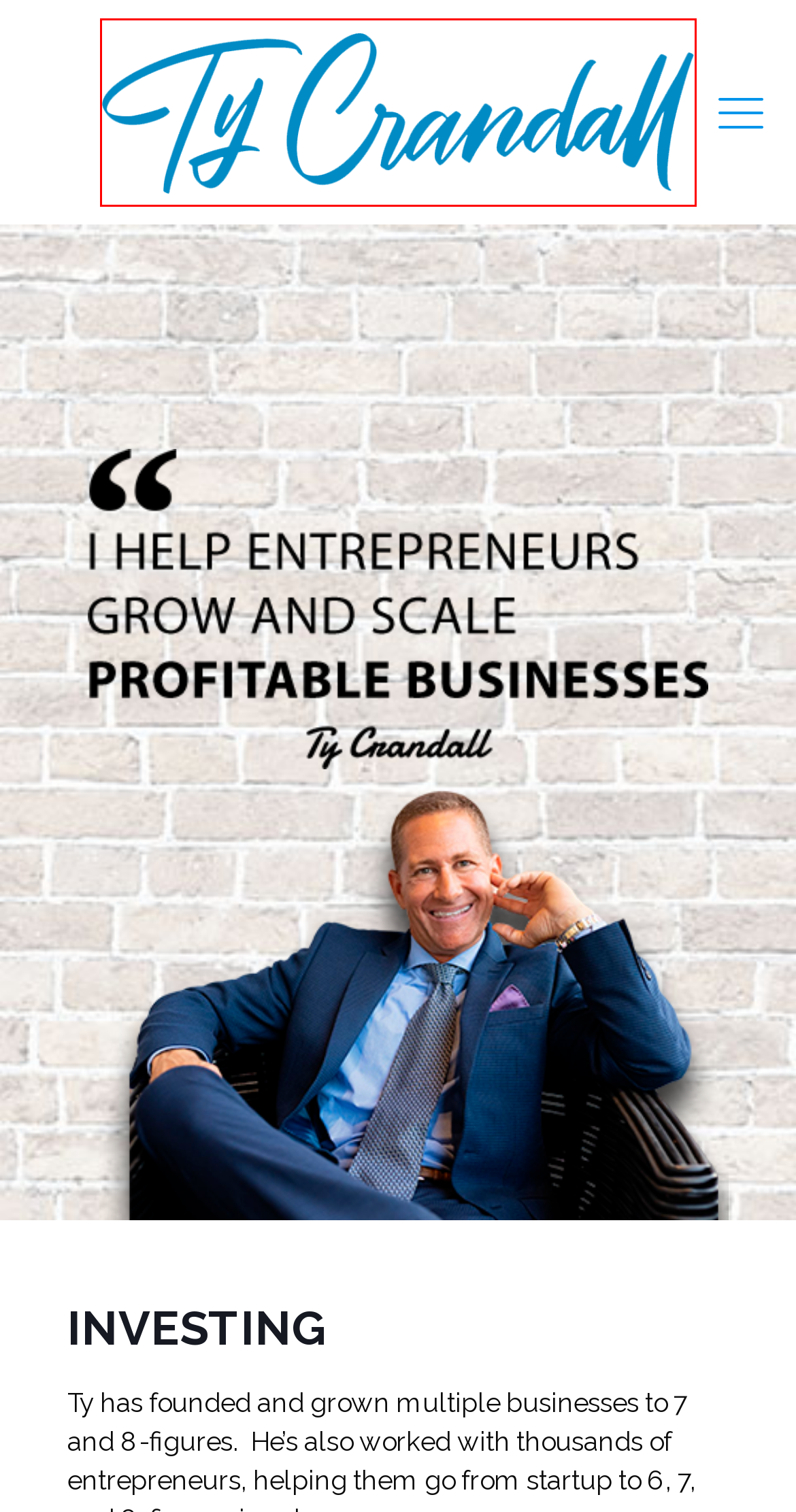Examine the webpage screenshot and identify the UI element enclosed in the red bounding box. Pick the webpage description that most accurately matches the new webpage after clicking the selected element. Here are the candidates:
A. Privacy - Ty Crandall
B. About - Ty Crandall
C. Books - Ty Crandall
D. Ty Crandall - Author, Speaker, Business Credit Expert
E. Contact - Ty Crandall
F. Speaking - Ty Crandall
G. Coaching - Ty Crandall
H. Media - Ty Crandall

D